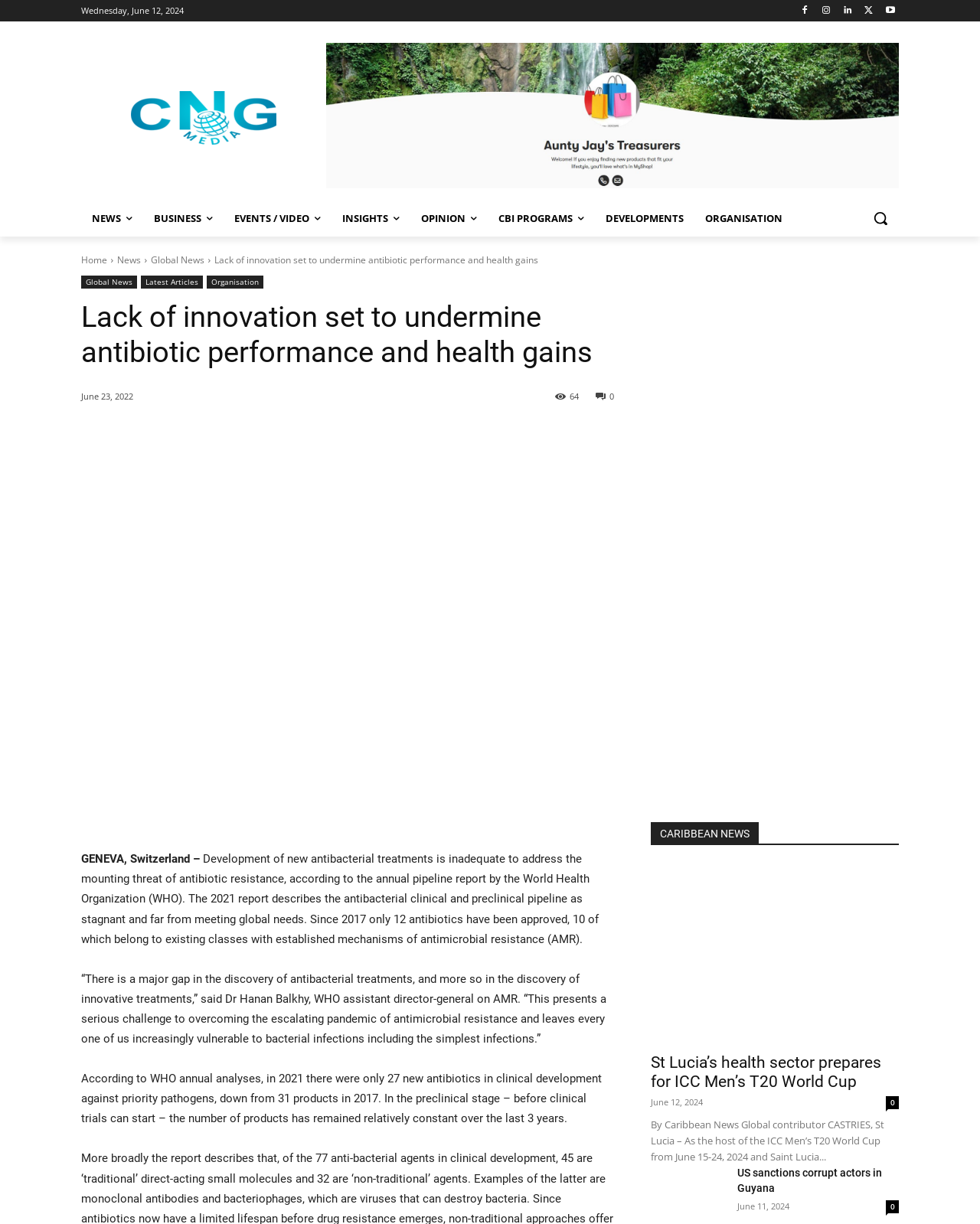Please extract the webpage's main title and generate its text content.

Lack of innovation set to undermine antibiotic performance and health gains